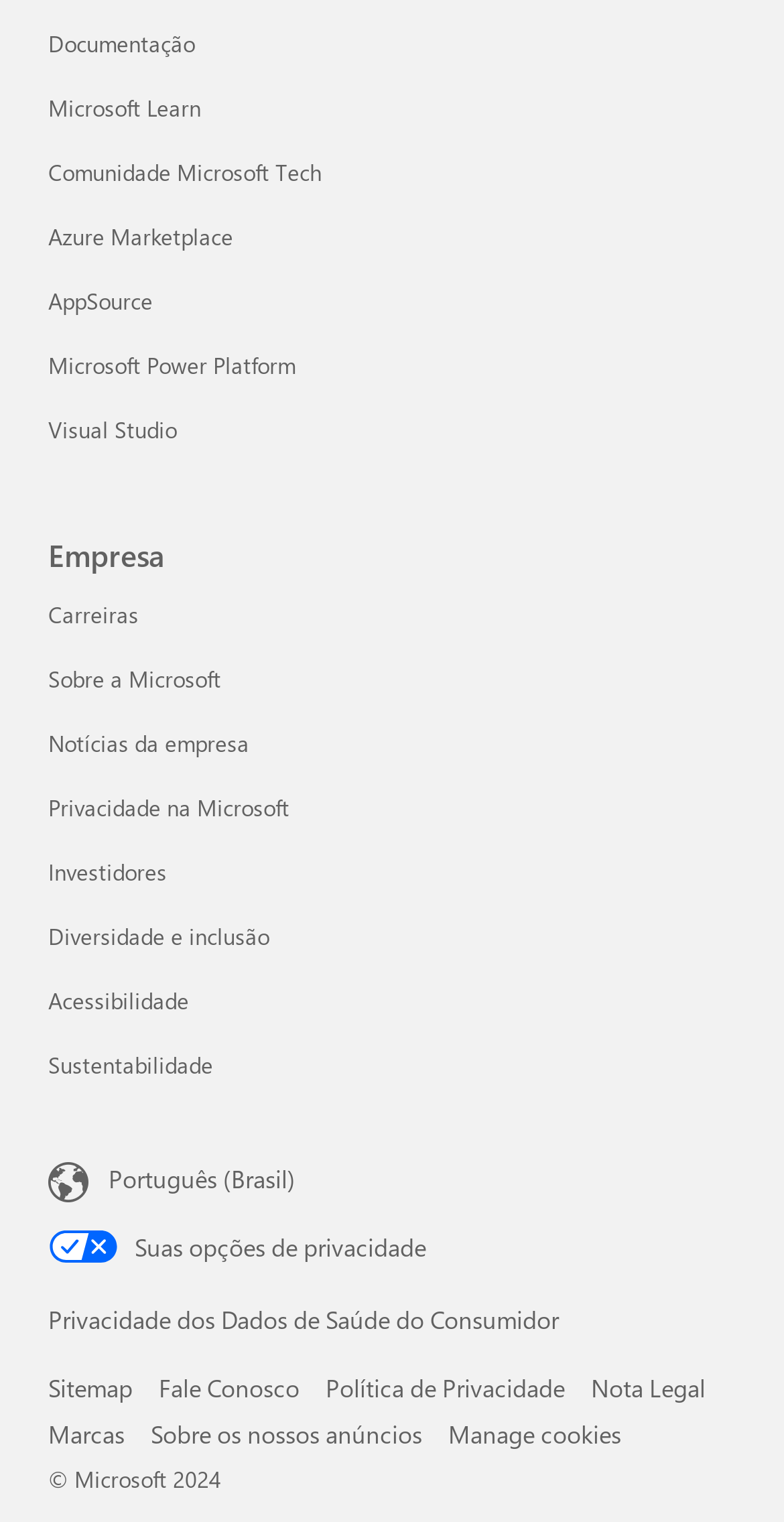Please find the bounding box coordinates in the format (top-left x, top-left y, bottom-right x, bottom-right y) for the given element description. Ensure the coordinates are floating point numbers between 0 and 1. Description: Sitemap

[0.062, 0.901, 0.169, 0.922]